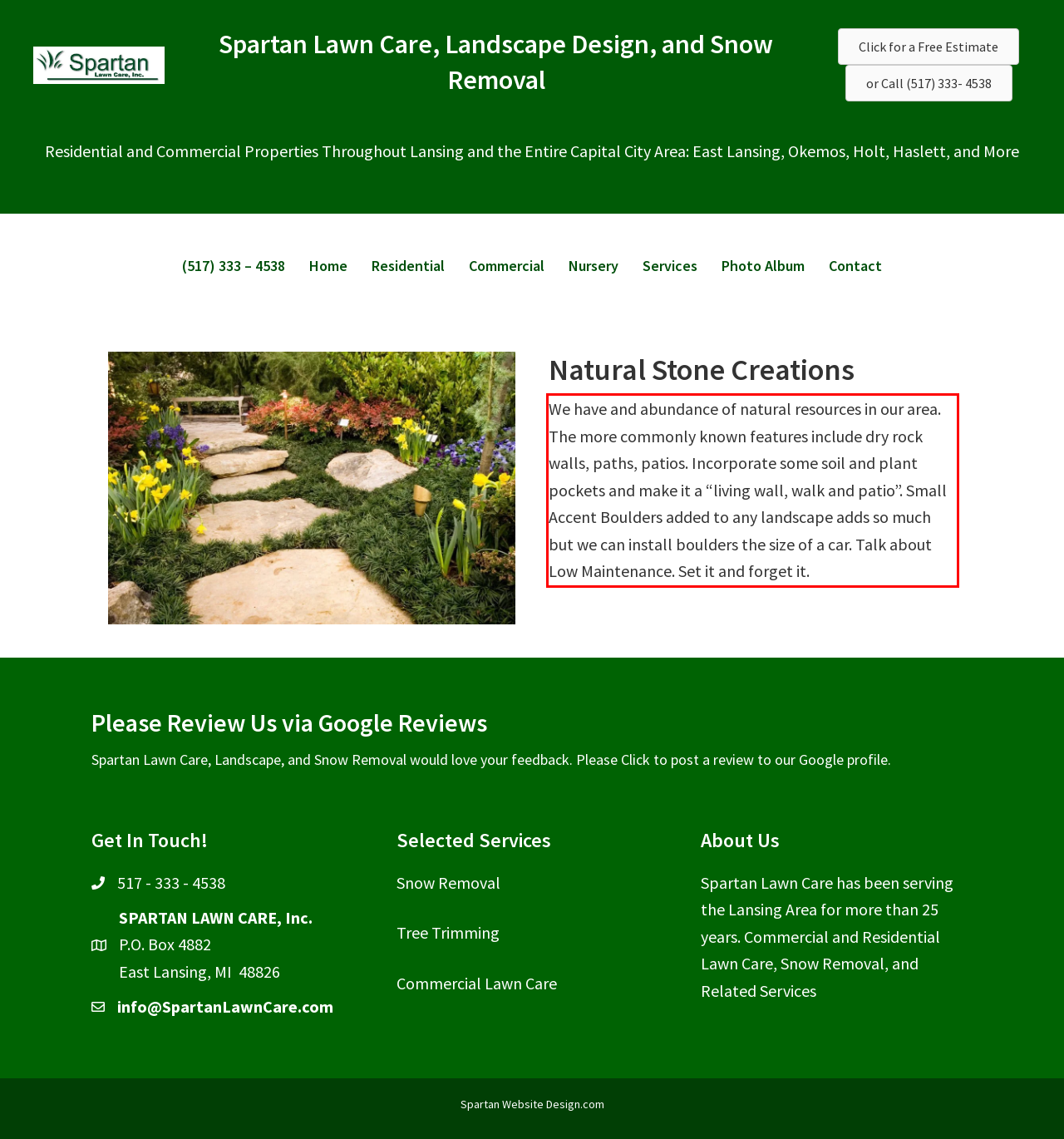In the screenshot of the webpage, find the red bounding box and perform OCR to obtain the text content restricted within this red bounding box.

We have and abundance of natural resources in our area. The more commonly known features include dry rock walls, paths, patios. Incorporate some soil and plant pockets and make it a “living wall, walk and patio”. Small Accent Boulders added to any landscape adds so much but we can install boulders the size of a car. Talk about Low Maintenance. Set it and forget it.